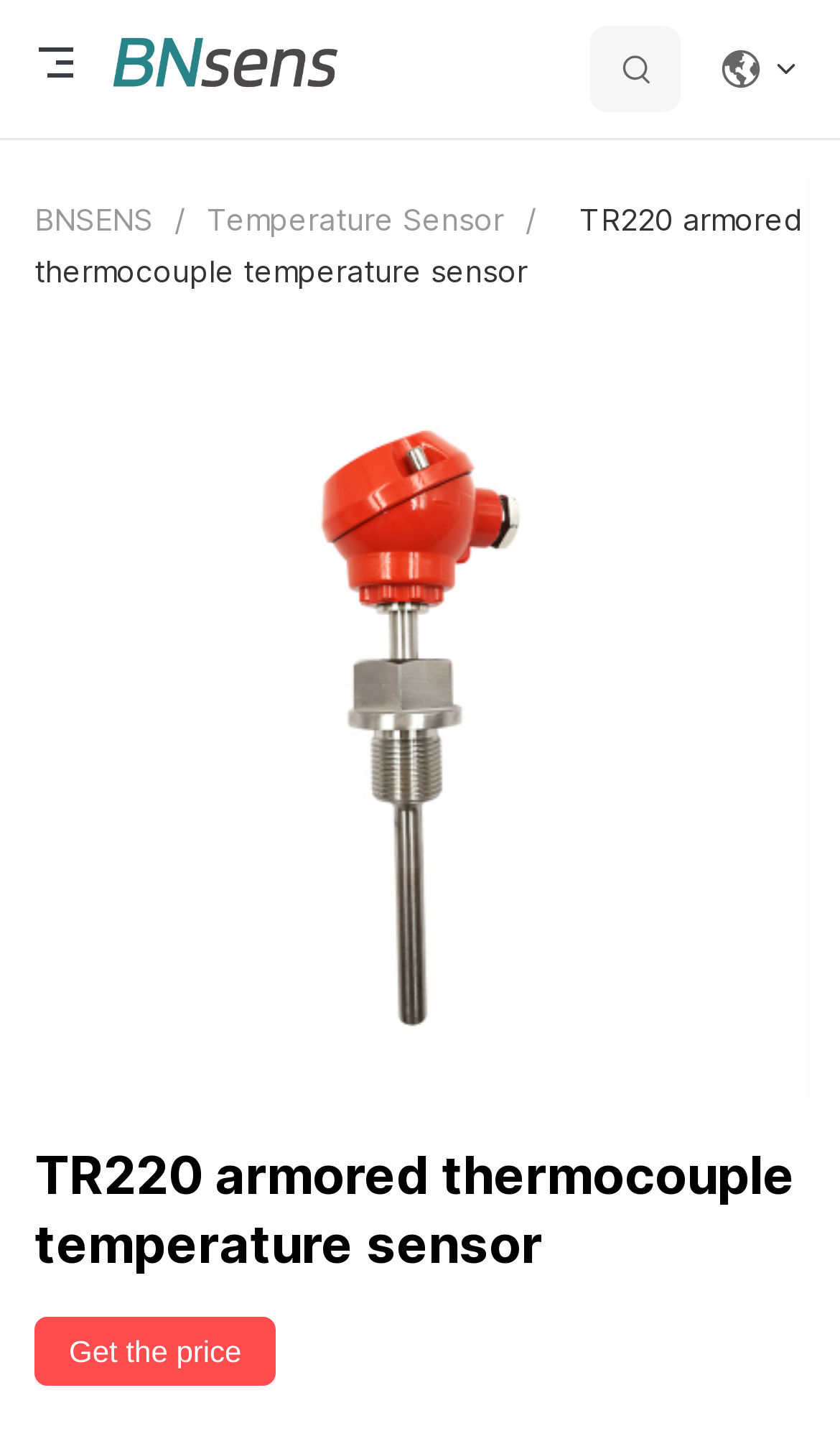Determine the bounding box coordinates of the clickable region to carry out the instruction: "View the cover".

[0.041, 0.745, 0.959, 0.776]